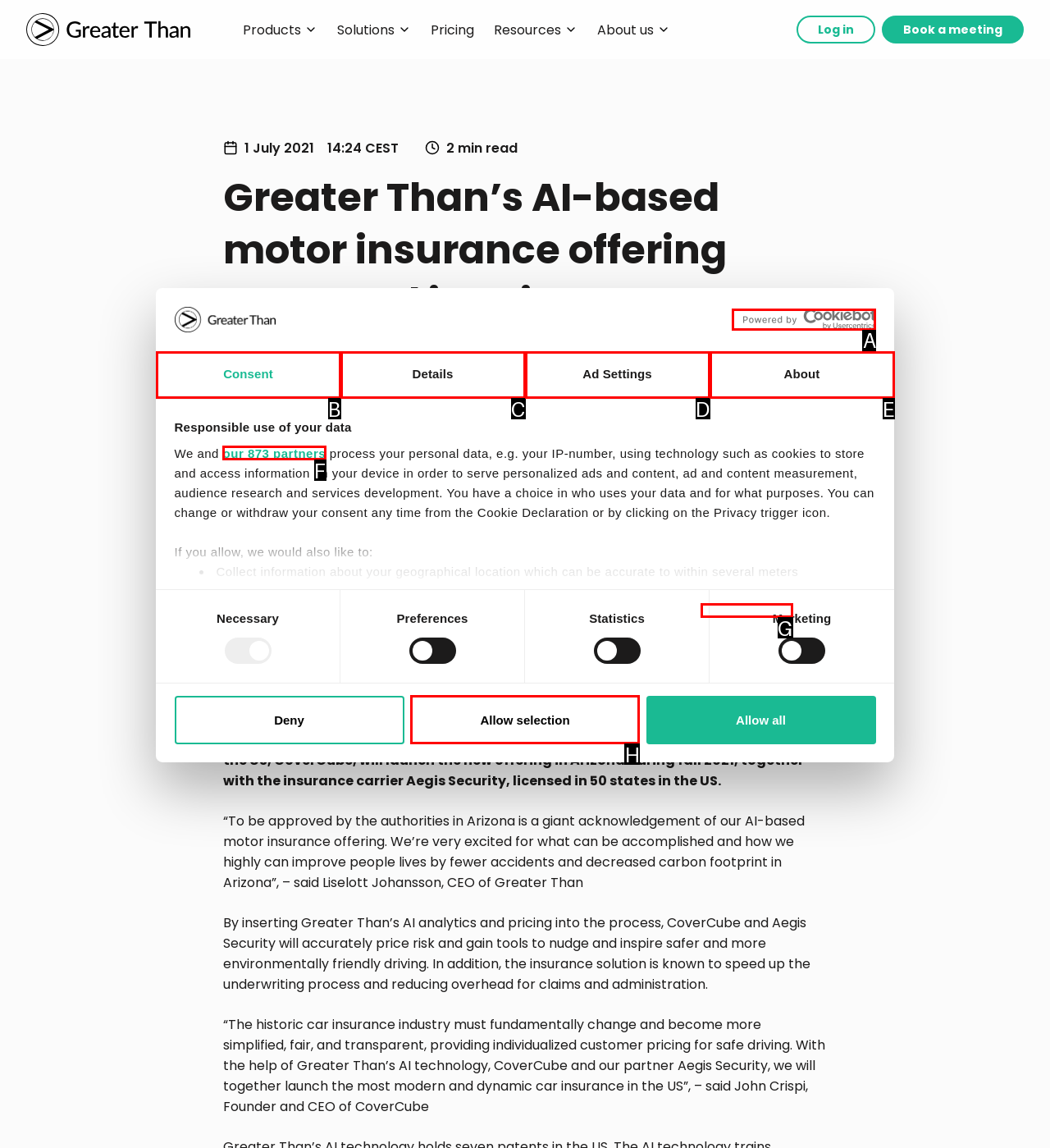What letter corresponds to the UI element to complete this task: Click the 'Allow selection' button
Answer directly with the letter.

H